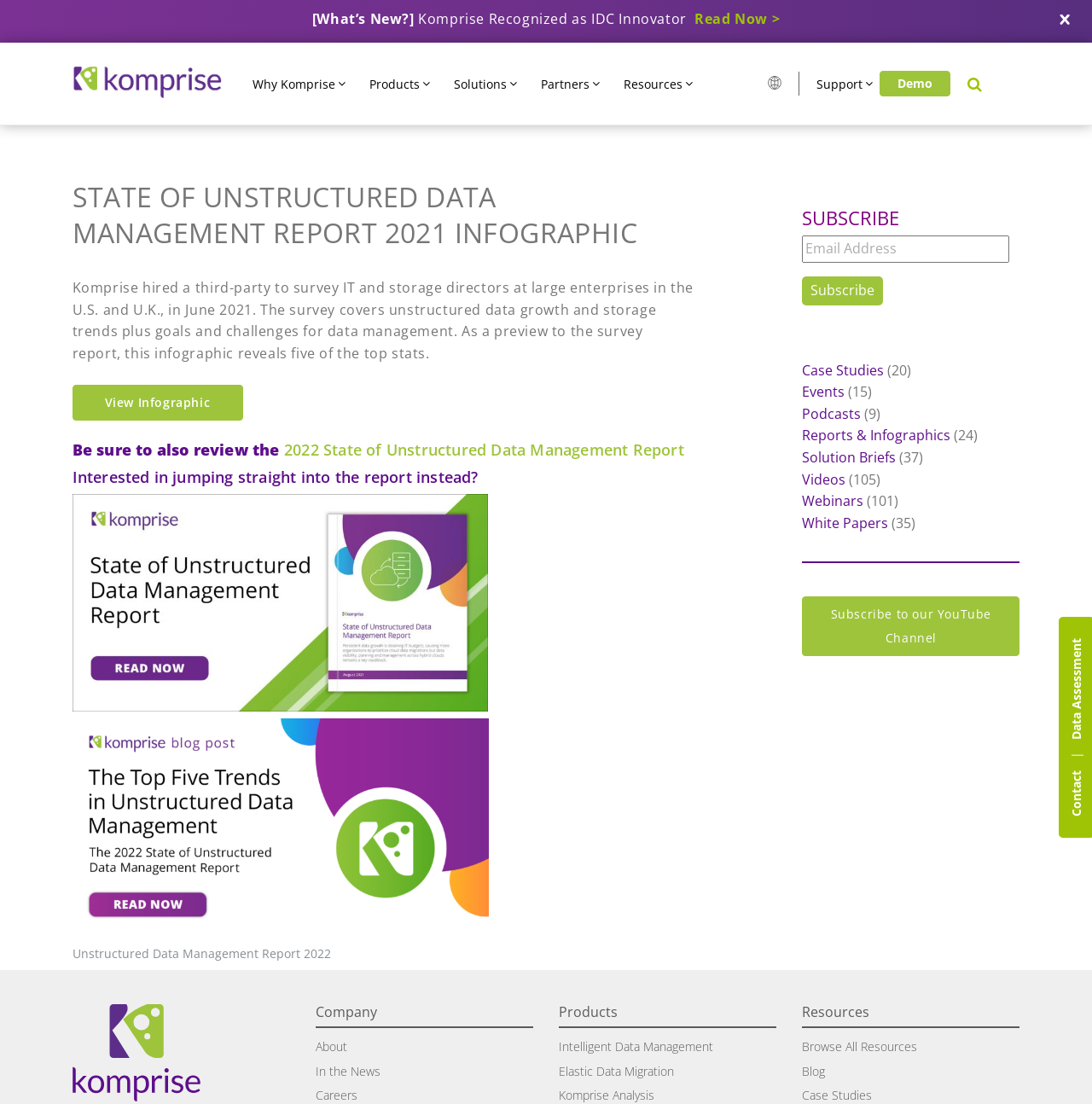Provide an in-depth caption for the elements present on the webpage.

The webpage is about the "State of Unstructured Data Management Report Infographic" and provides an overview of the report's highlights and a download link for the latest survey results. 

At the top of the page, there is a navigation menu with links to "What's New?", "Komprise", and a toggle navigation button. Below the navigation menu, there is a button to close the menu. 

The main content of the page is divided into two sections. The left section has a heading "STATE OF UNSTRUCTURED DATA MANAGEMENT REPORT 2021 INFOGRAPHIC" and a brief description of the report, which covers unstructured data growth and storage trends, as well as goals and challenges for data management. There is also a link to view the infographic and a heading "Be sure to also review the 2022 State of Unstructured Data Management Report" with a link to the report. 

Below this, there is a figure with an image and a caption "Unstructured Data Management Report 2022". 

The right section of the page has a heading "SUBSCRIBE" and a form to enter an email address to subscribe. Below the form, there are links to "Case Studies", "Events", "Podcasts", "Reports & Infographics", "Solution Briefs", "Videos", "Webinars", and "White Papers" with the number of items in each category in parentheses. 

At the bottom of the page, there are links to "Company", "Products", and "Resources" with sub-links to "About", "In the News", "Intelligent Data Management", "Elastic Data Migration", "Browse All Resources", and "Blog".